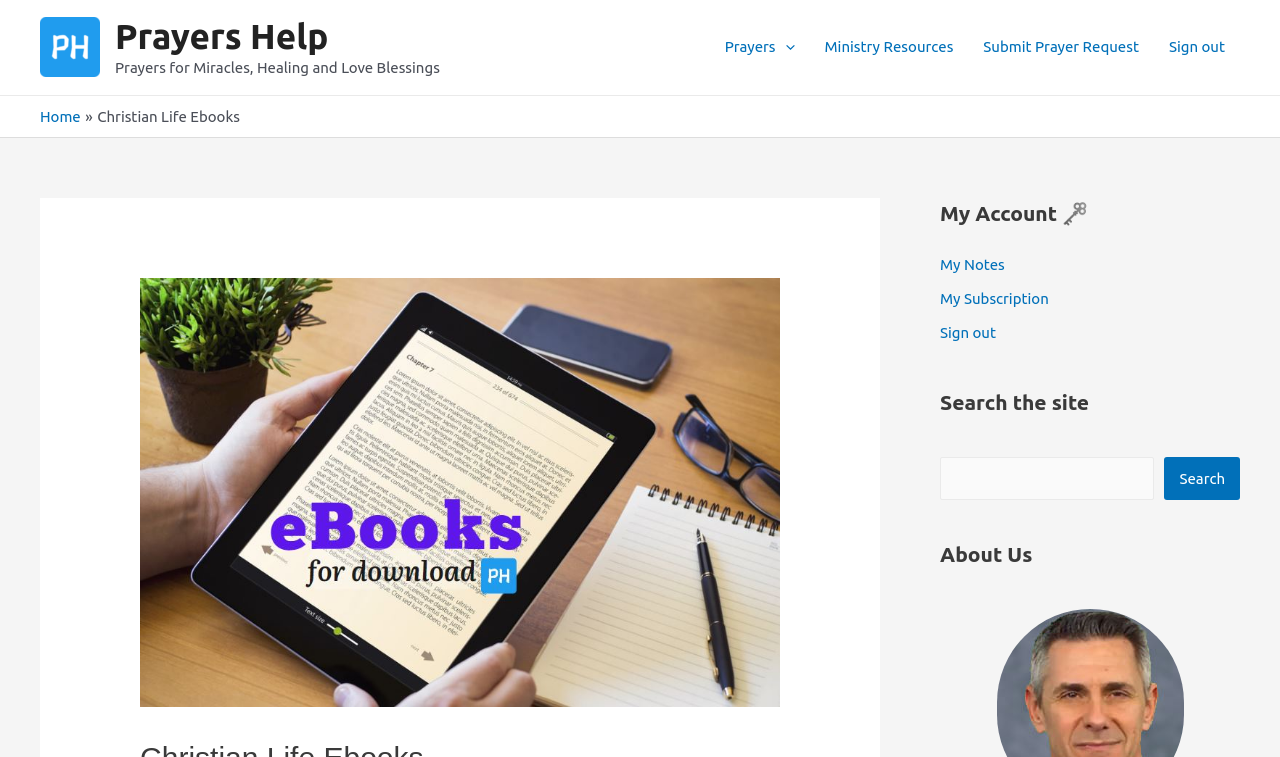What is below the search box?
Using the image as a reference, give a one-word or short phrase answer.

About Us